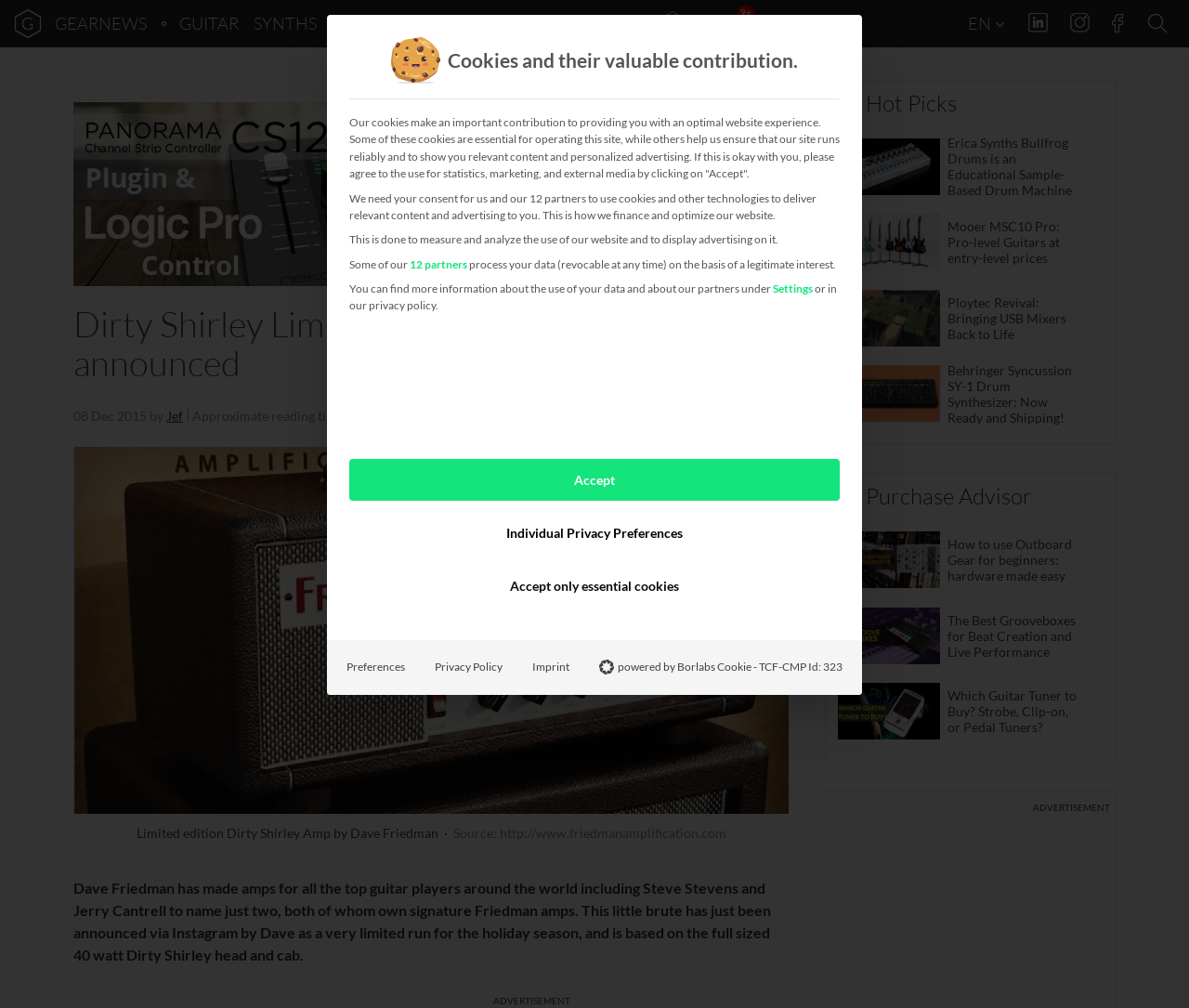Determine the bounding box coordinates of the clickable element to achieve the following action: 'Learn about Outboard gear for beginners'. Provide the coordinates as four float values between 0 and 1, formatted as [left, top, right, bottom].

[0.703, 0.517, 0.93, 0.592]